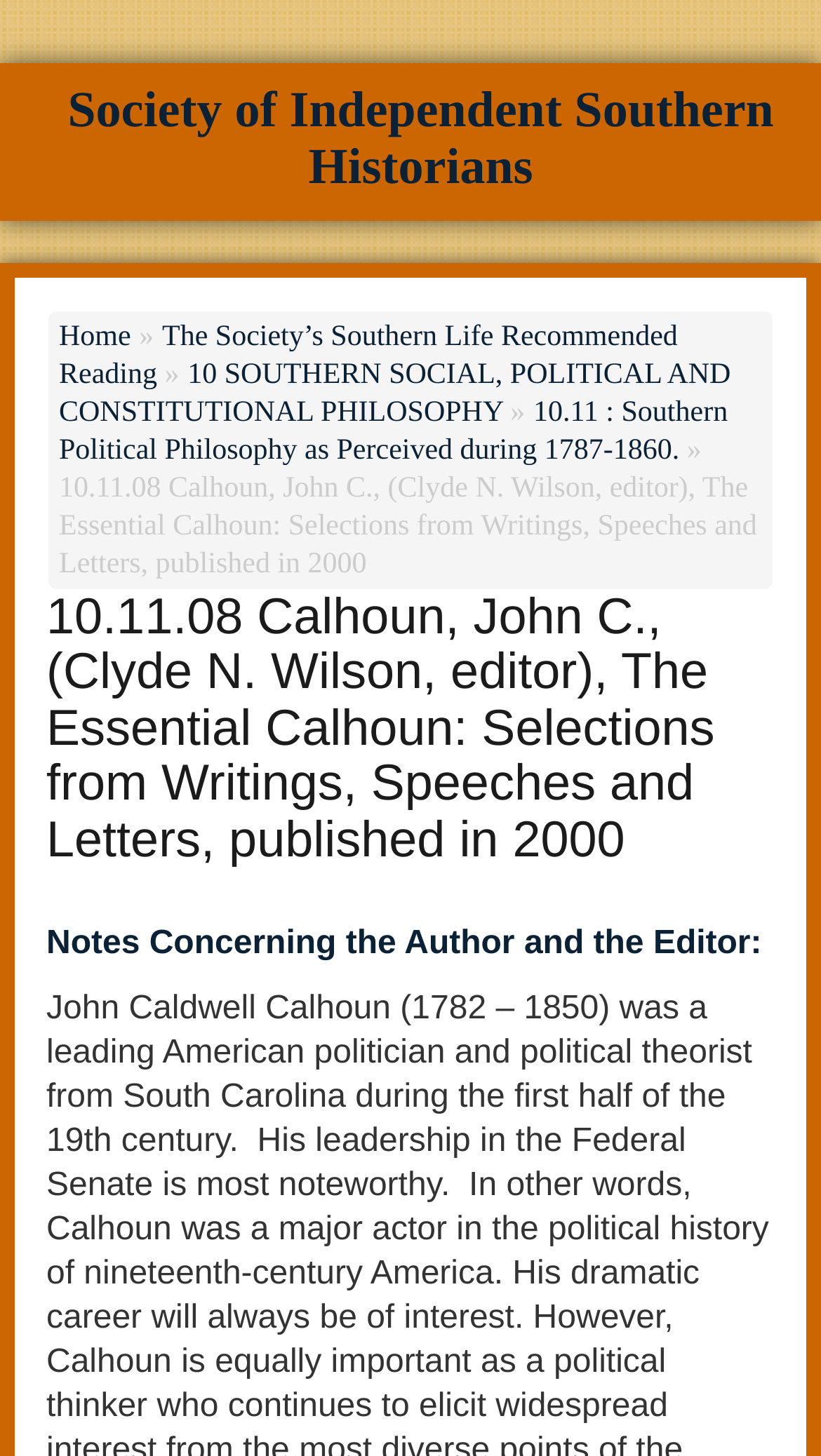Generate a comprehensive description of the webpage.

The webpage appears to be a description of a book titled "The Essential Calhoun: Selections from Writings, Speeches and Letters" edited by Clyde N. Wilson and published in 2000. 

At the top left of the page, there is a link to the "Society of Independent Southern Historians" and a link to the "Home" page. To the right of these links, there are three more links: "The Society’s Southern Life Recommended Reading", "10 SOUTHERN SOCIAL, POLITICAL AND CONSTITUTIONAL PHILOSOPHY", and "10.11 : Southern Political Philosophy as Perceived during 1787-1860". 

Below these links, there is a large heading that displays the title of the book, "10.11.08 Calhoun, John C., (Clyde N. Wilson, editor), The Essential Calhoun: Selections from Writings, Speeches and Letters, published in 2000". 

Underneath this heading, there is a smaller heading titled "Notes Concerning the Author and the Editor:".